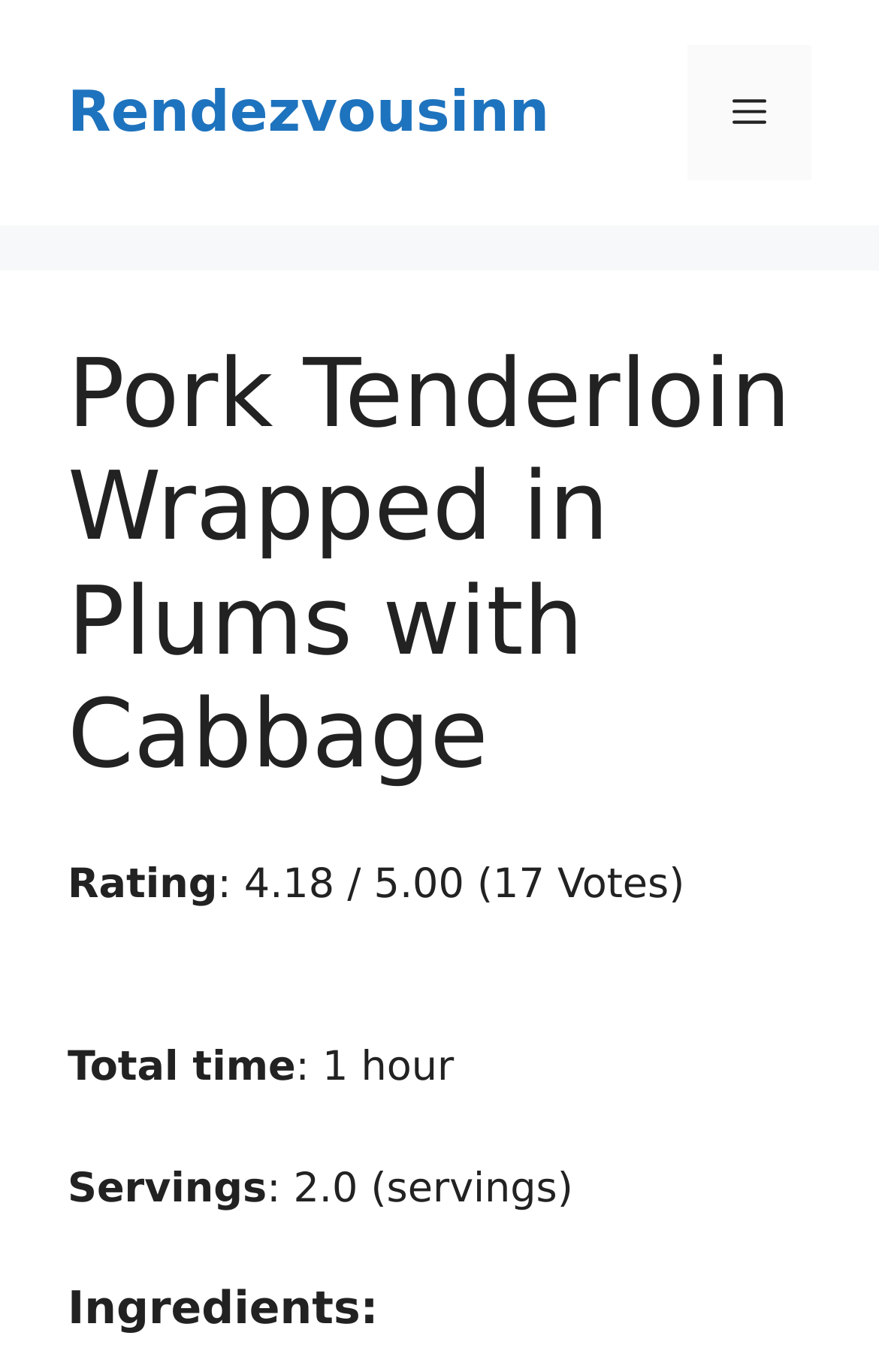Summarize the webpage comprehensively, mentioning all visible components.

The webpage is about a recipe for "Pork Tenderloin Wrapped in Plums with Cabbage". At the top, there is a banner with the site's name "Rendezvousinn" and a navigation menu toggle button on the right side. Below the banner, there is a heading with the recipe title, followed by a rating section with a rating of 4.18 out of 5.00 based on 17 votes.

To the right of the rating section, there are three sections of information: "Total time" which is 1 hour, "Servings" which is 2.0 servings, and an "Ingredients" heading. The ingredients section is likely to be a list of required ingredients for the recipe, but it is not explicitly shown in the accessibility tree.

The recipe instructions are not explicitly shown in the accessibility tree, but based on the meta description, it seems that the recipe involves cutting off the tips of the pork tenderloin, preparing a farce with the tips and cream, and lightly sautéing the ham brunoise and chopped ingredients.